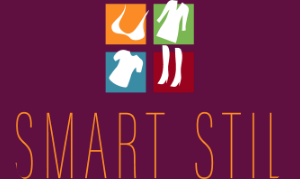How many clothing item symbols are in the logo?
Please provide a comprehensive and detailed answer to the question.

The logo is composed of four colored squares, each containing a different clothing item symbol, suggesting a focus on diverse apparel options.